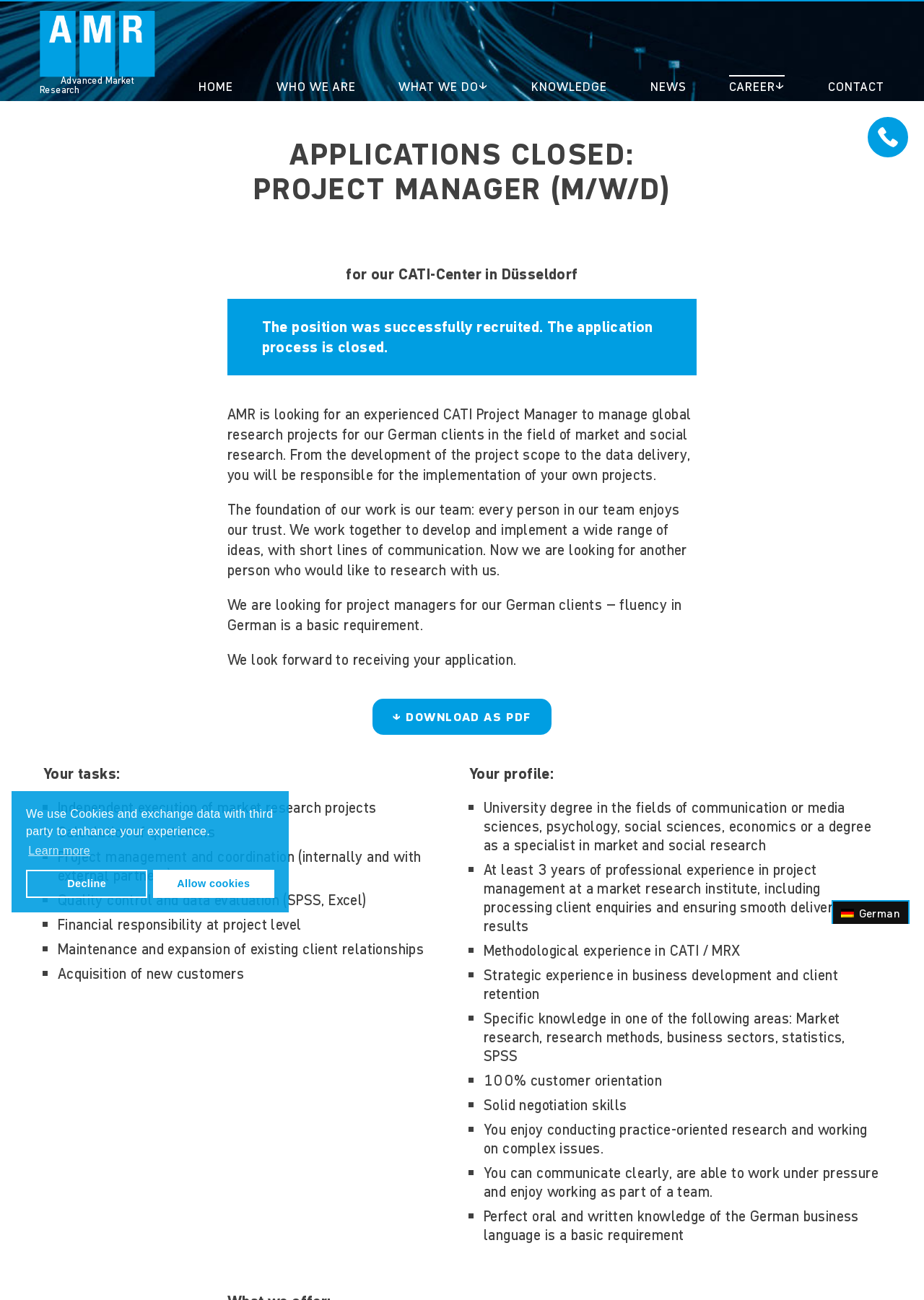Identify the bounding box coordinates of the clickable region to carry out the given instruction: "Click the 'AMR-Advanced-Market-Research-Logo-ohneSchriftzug' image".

[0.043, 0.008, 0.168, 0.059]